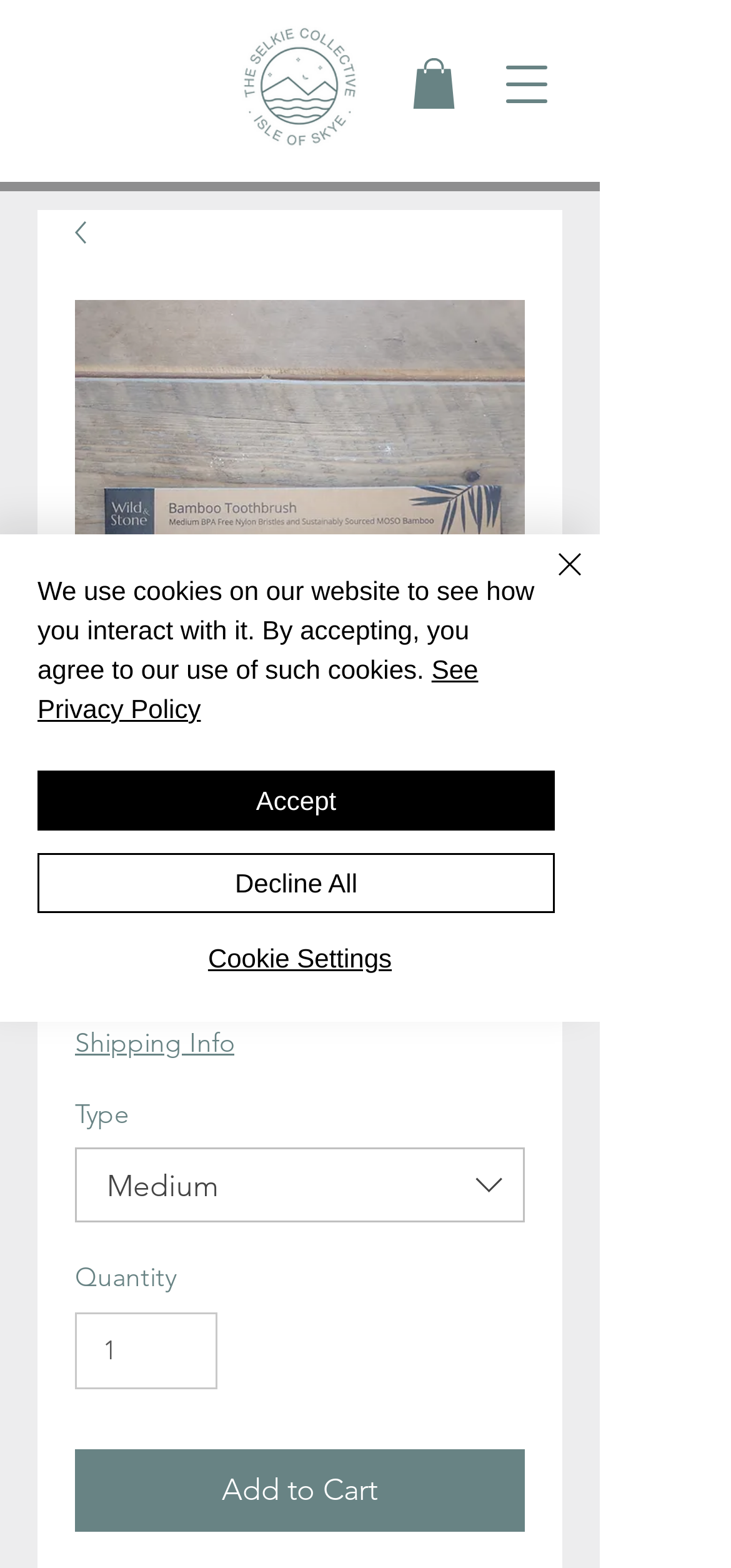Could you specify the bounding box coordinates for the clickable section to complete the following instruction: "Click on the logo"?

[0.321, 0.012, 0.5, 0.096]